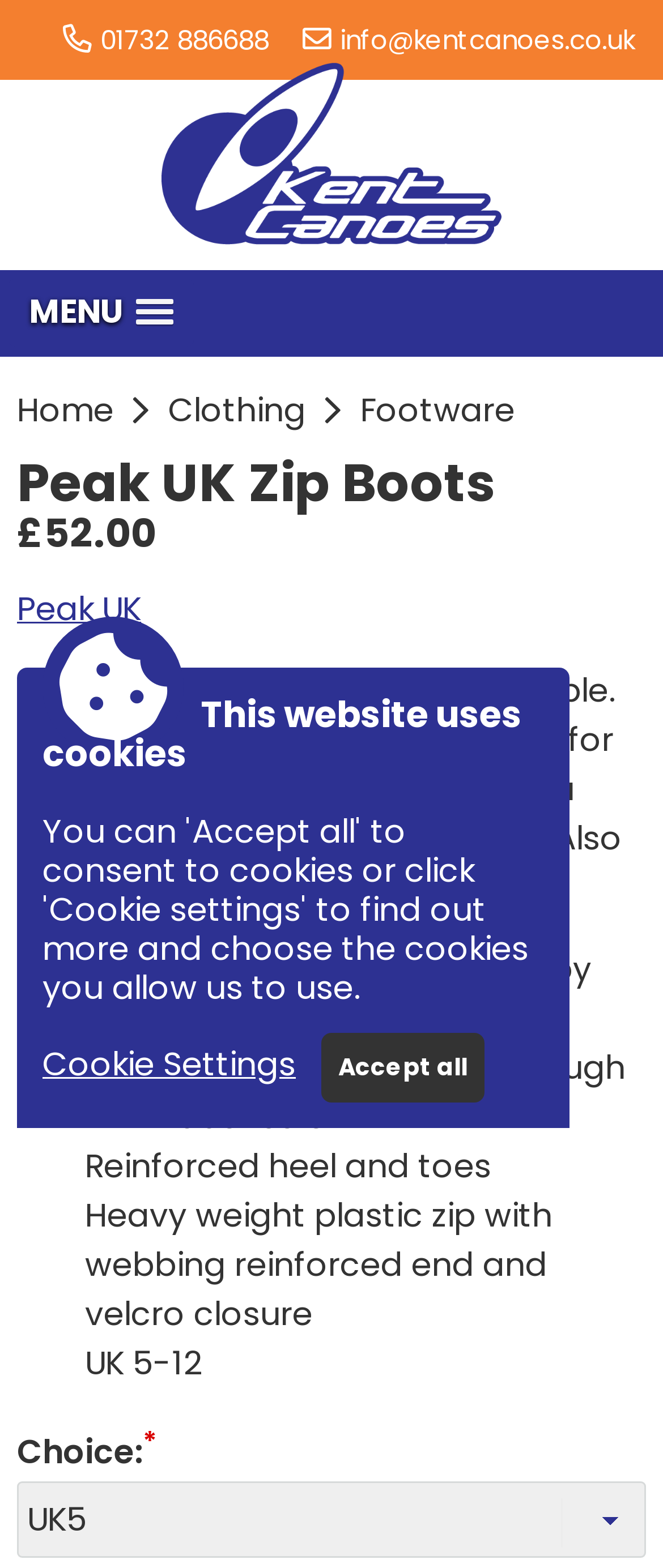Identify the coordinates of the bounding box for the element that must be clicked to accomplish the instruction: "View 'Peak UK' page".

[0.026, 0.373, 0.213, 0.403]